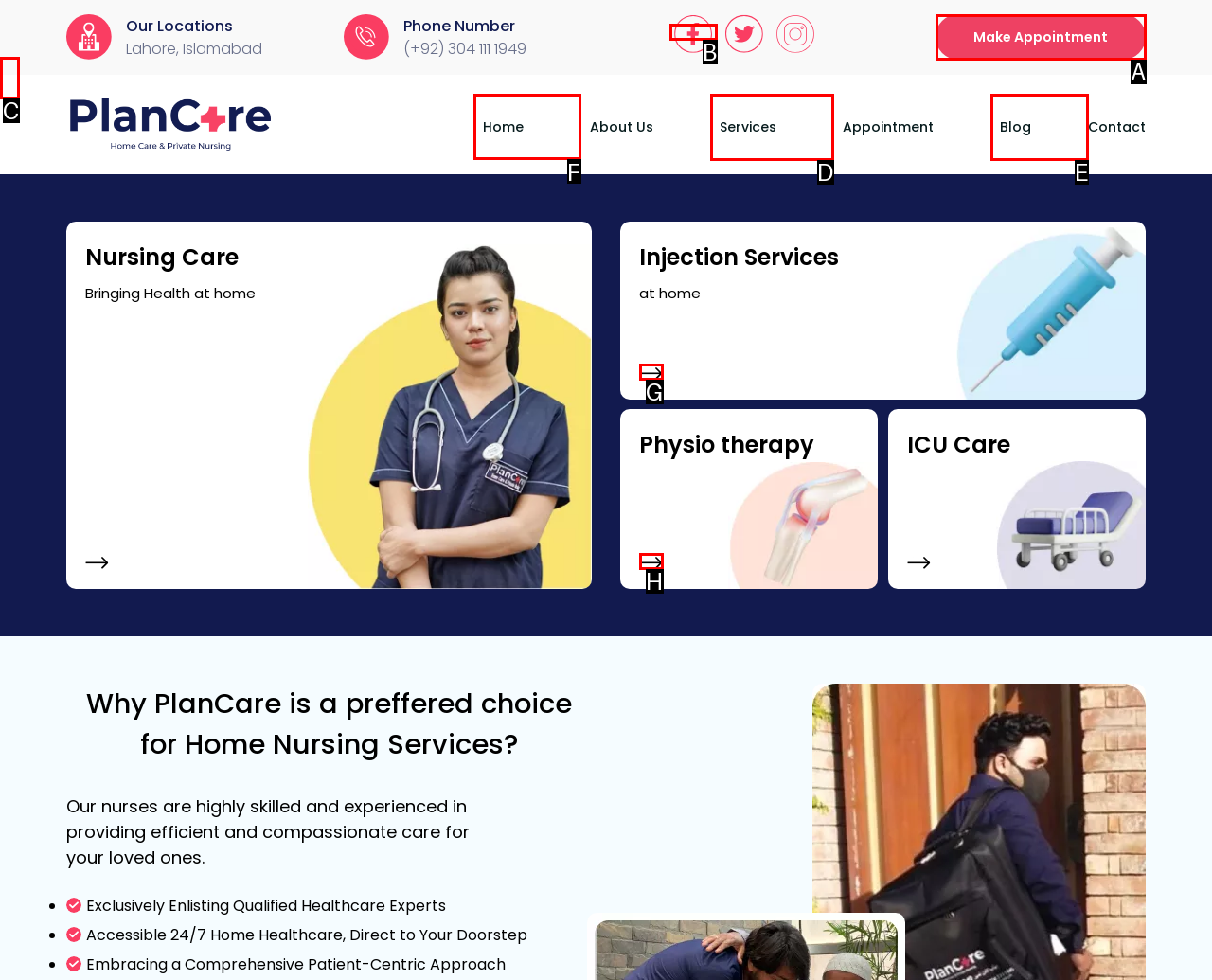What option should you select to complete this task: Learn more about Bluetooth IoT solutions? Indicate your answer by providing the letter only.

None